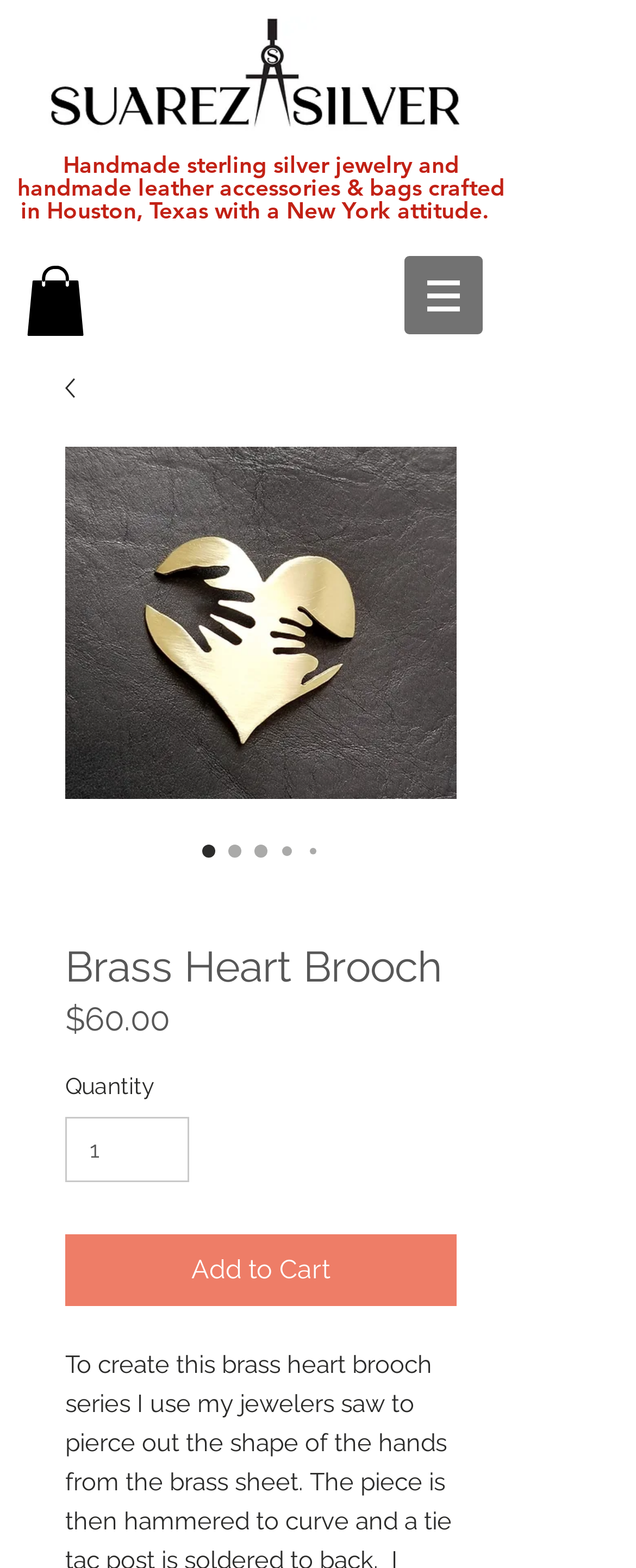What is the price of the Brass Heart Brooch?
Analyze the image and provide a thorough answer to the question.

I found the price of the Brass Heart Brooch by looking at the product details section, where I saw the text '$60.00' next to the 'Price' label.